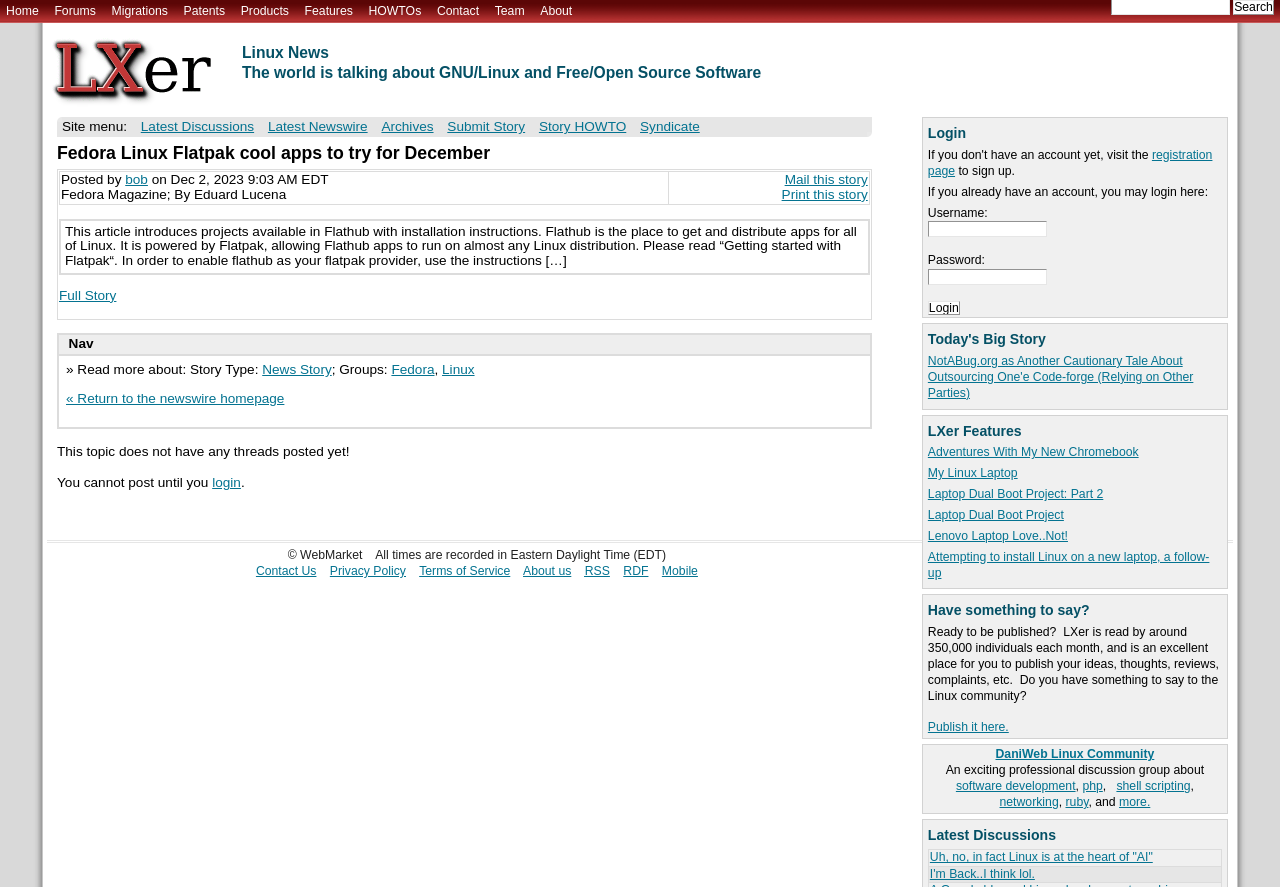Respond to the following query with just one word or a short phrase: 
What is the main topic of the article?

Fedora Linux Flatpak apps